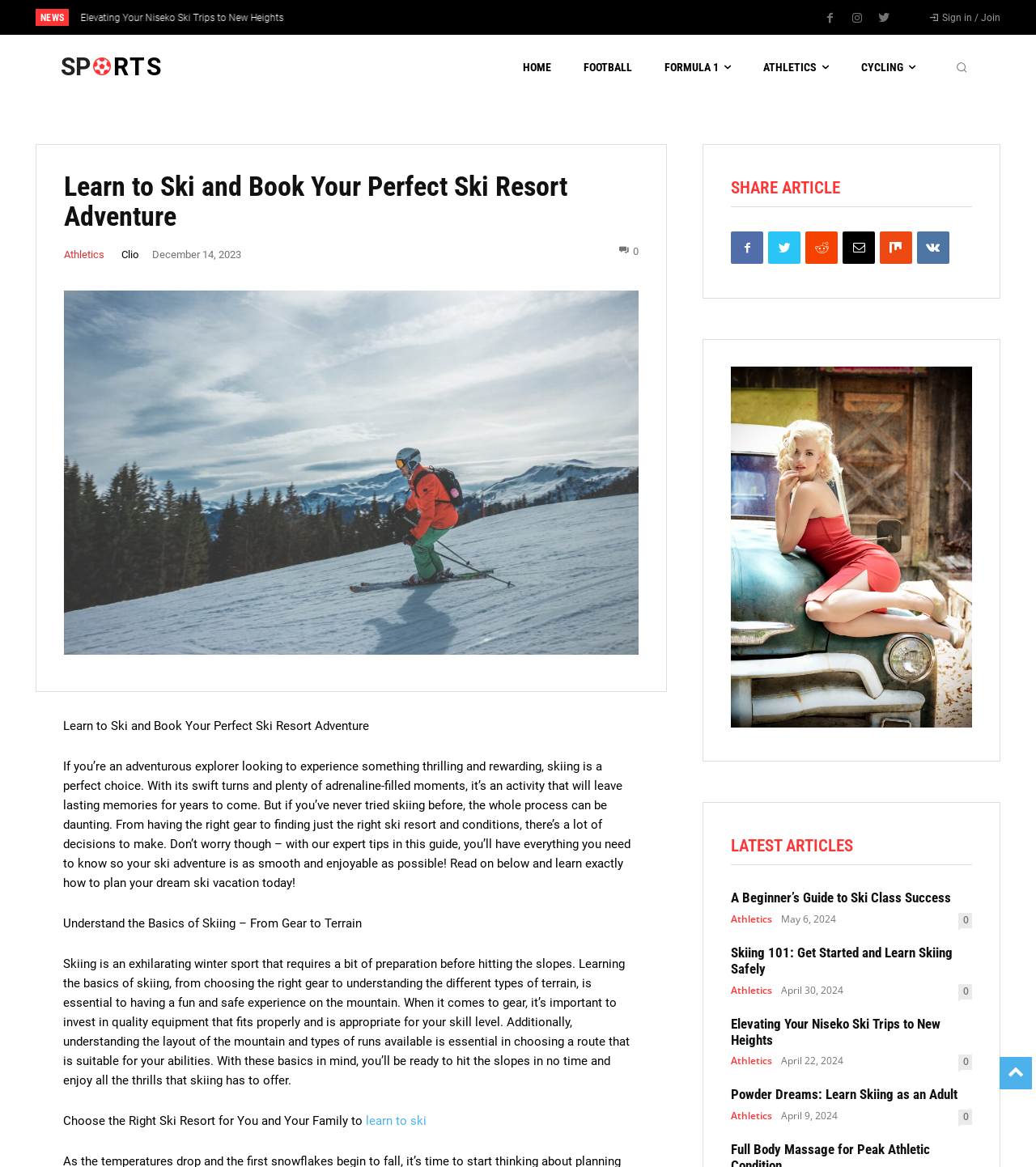Find the bounding box coordinates of the element's region that should be clicked in order to follow the given instruction: "Read 'Powder Dreams: Learn Skiing as an Adult'". The coordinates should consist of four float numbers between 0 and 1, i.e., [left, top, right, bottom].

[0.065, 0.01, 0.235, 0.02]